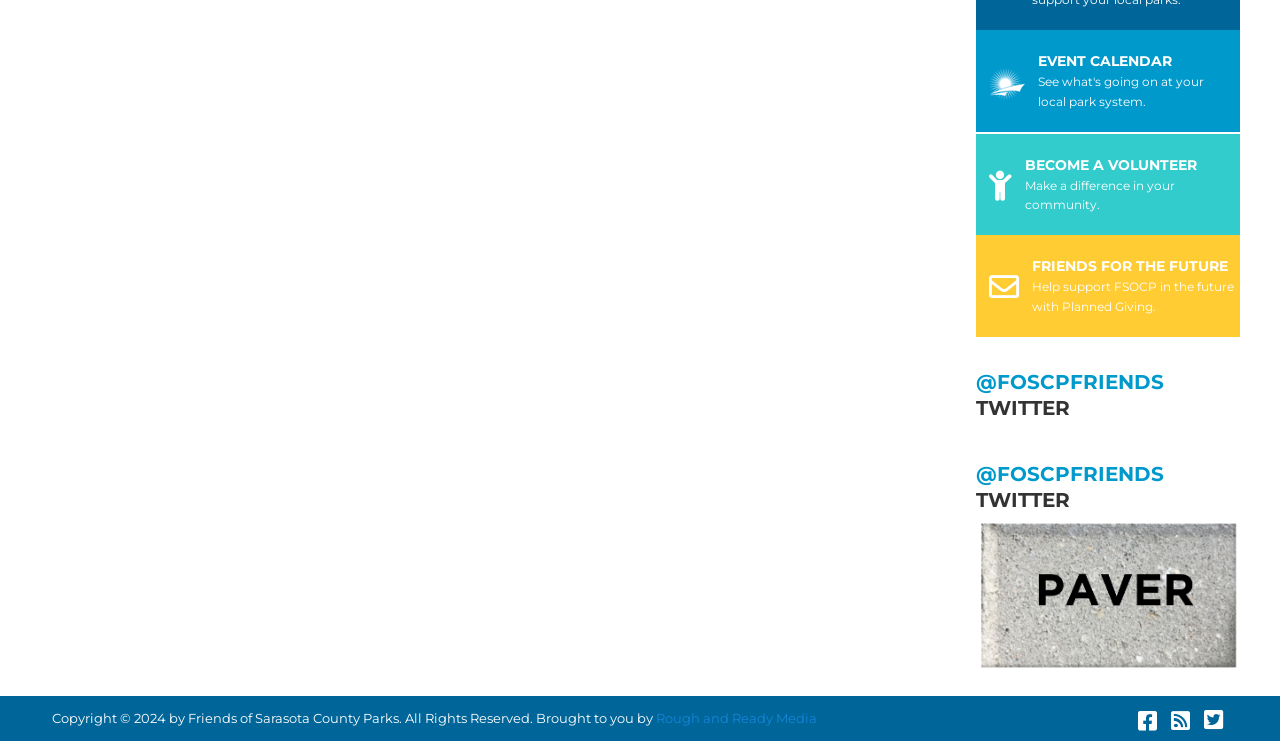For the following element description, predict the bounding box coordinates in the format (top-left x, top-left y, bottom-right x, bottom-right y). All values should be floating point numbers between 0 and 1. Description: CONCEPT & VALUES

None